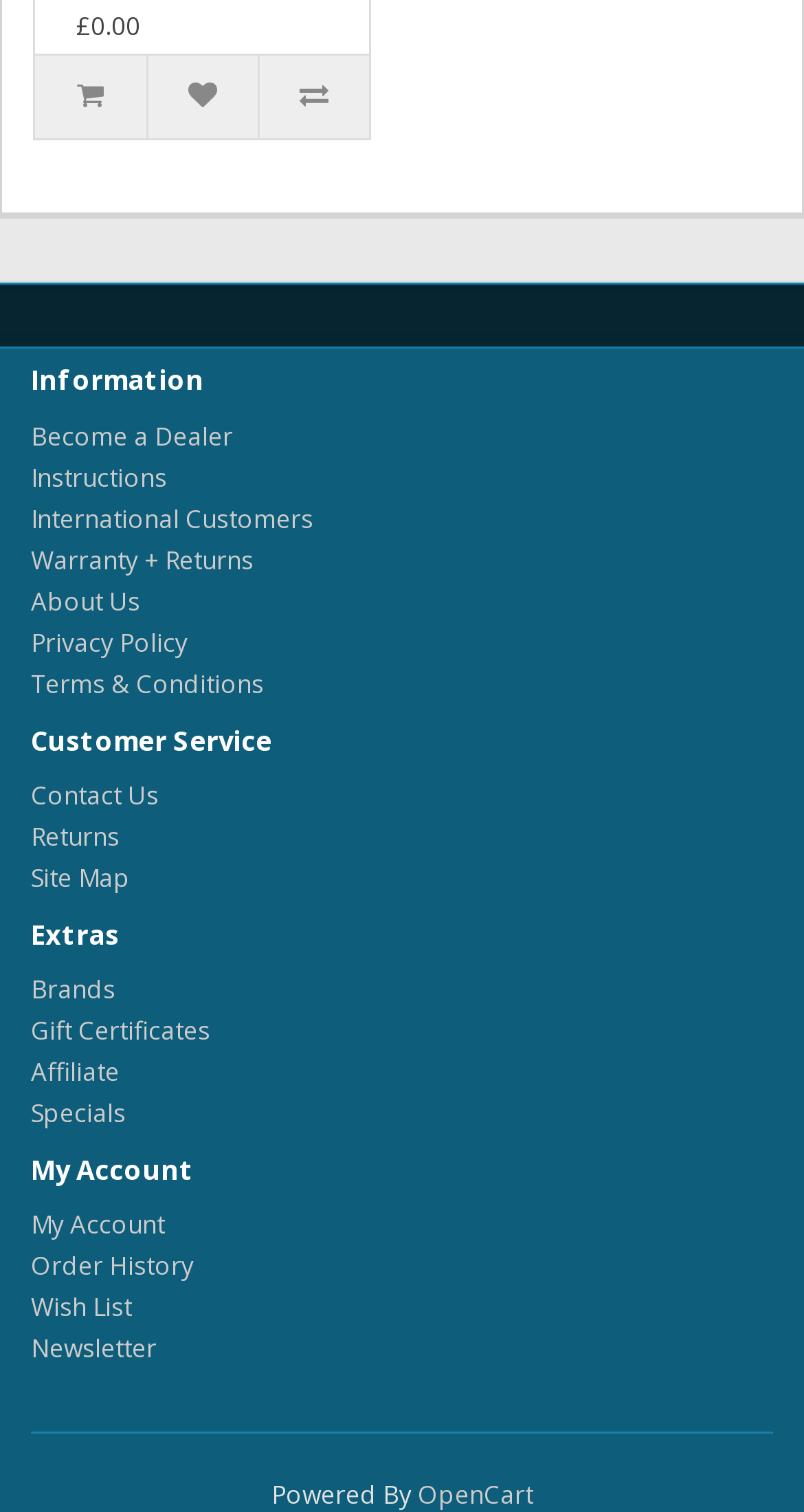Locate the bounding box coordinates of the element I should click to achieve the following instruction: "Become a dealer".

[0.038, 0.276, 0.29, 0.299]